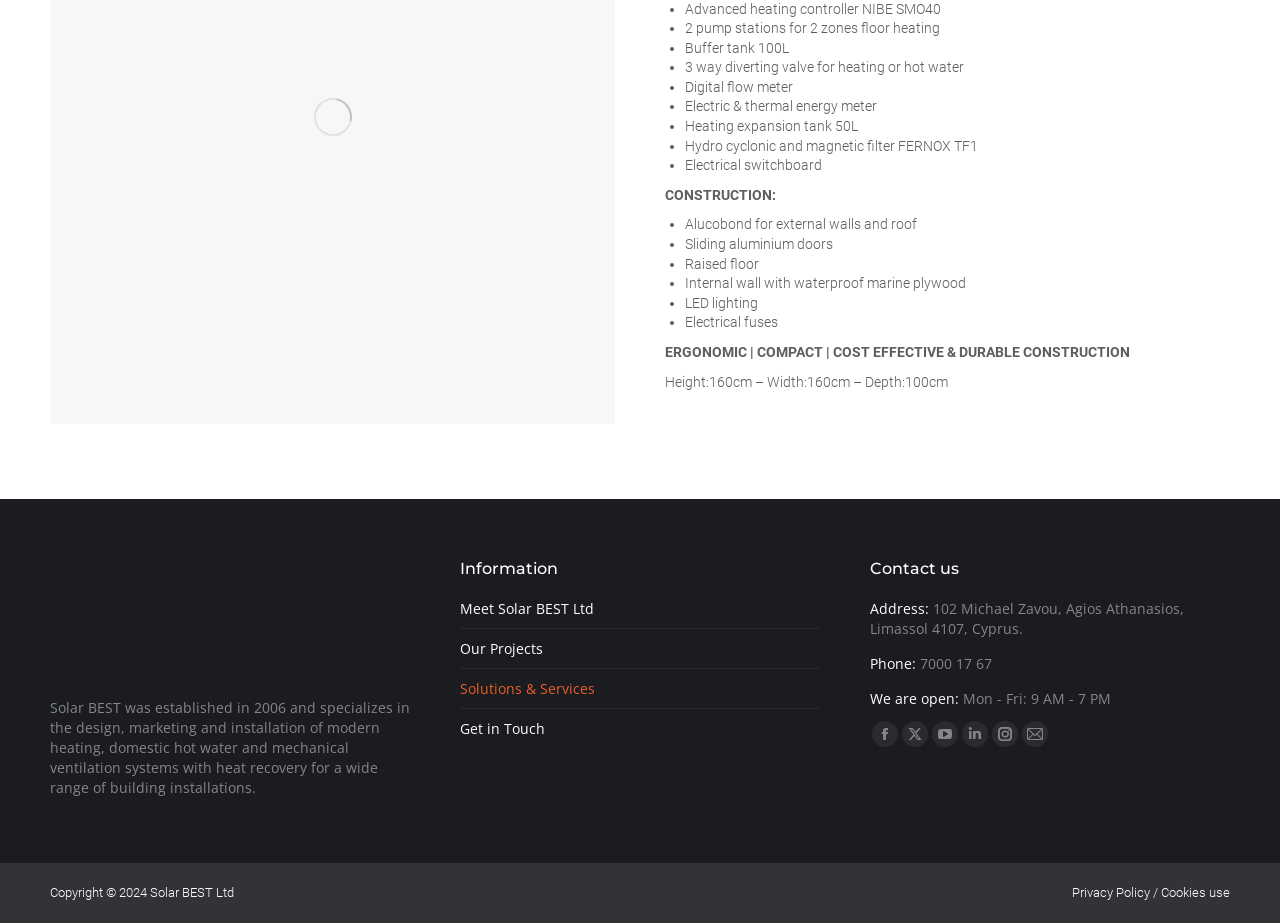Locate the bounding box coordinates of the clickable area to execute the instruction: "Click the 'Our Projects' link". Provide the coordinates as four float numbers between 0 and 1, represented as [left, top, right, bottom].

[0.359, 0.693, 0.424, 0.714]